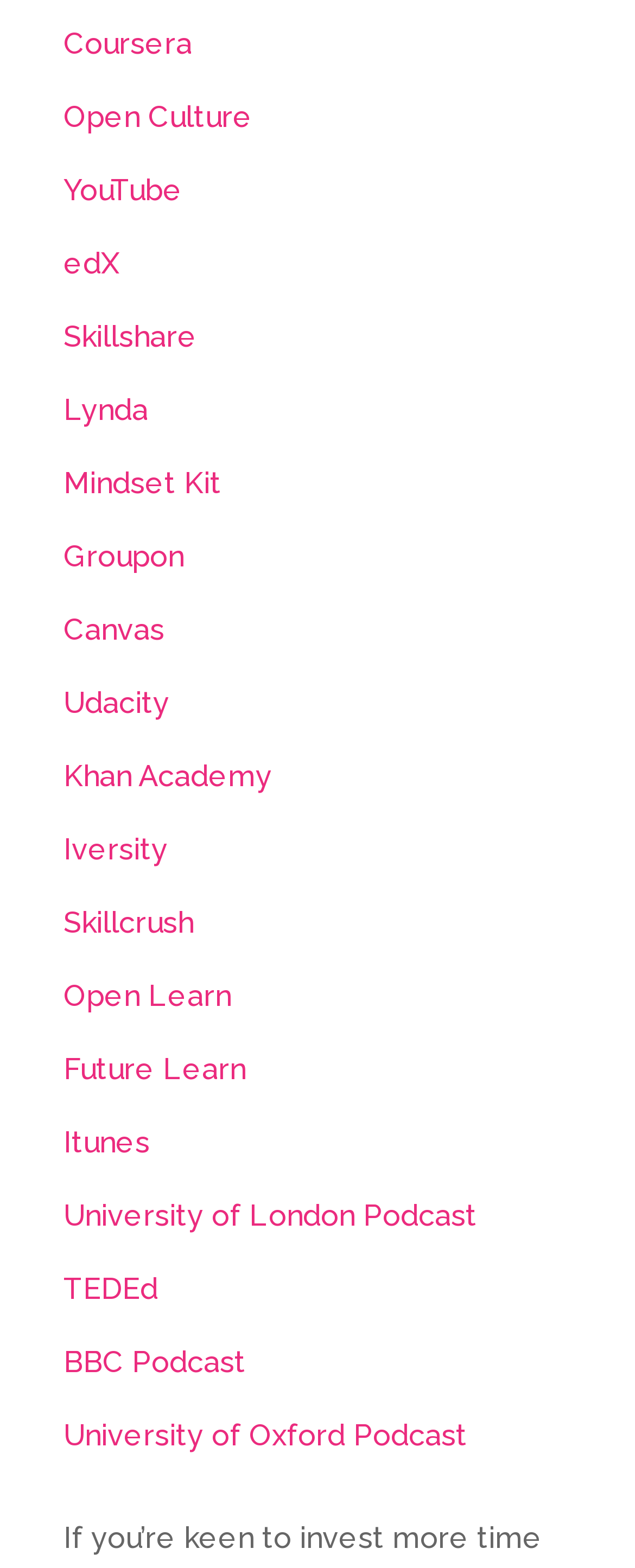Can you give a detailed response to the following question using the information from the image? Is 'Groupon' an online learning platform?

I looked at the link labeled as 'Groupon' on the webpage and found that it does not appear to be an online learning platform. Groupon is a well-known e-commerce platform, so it is unlikely to be an online learning platform.